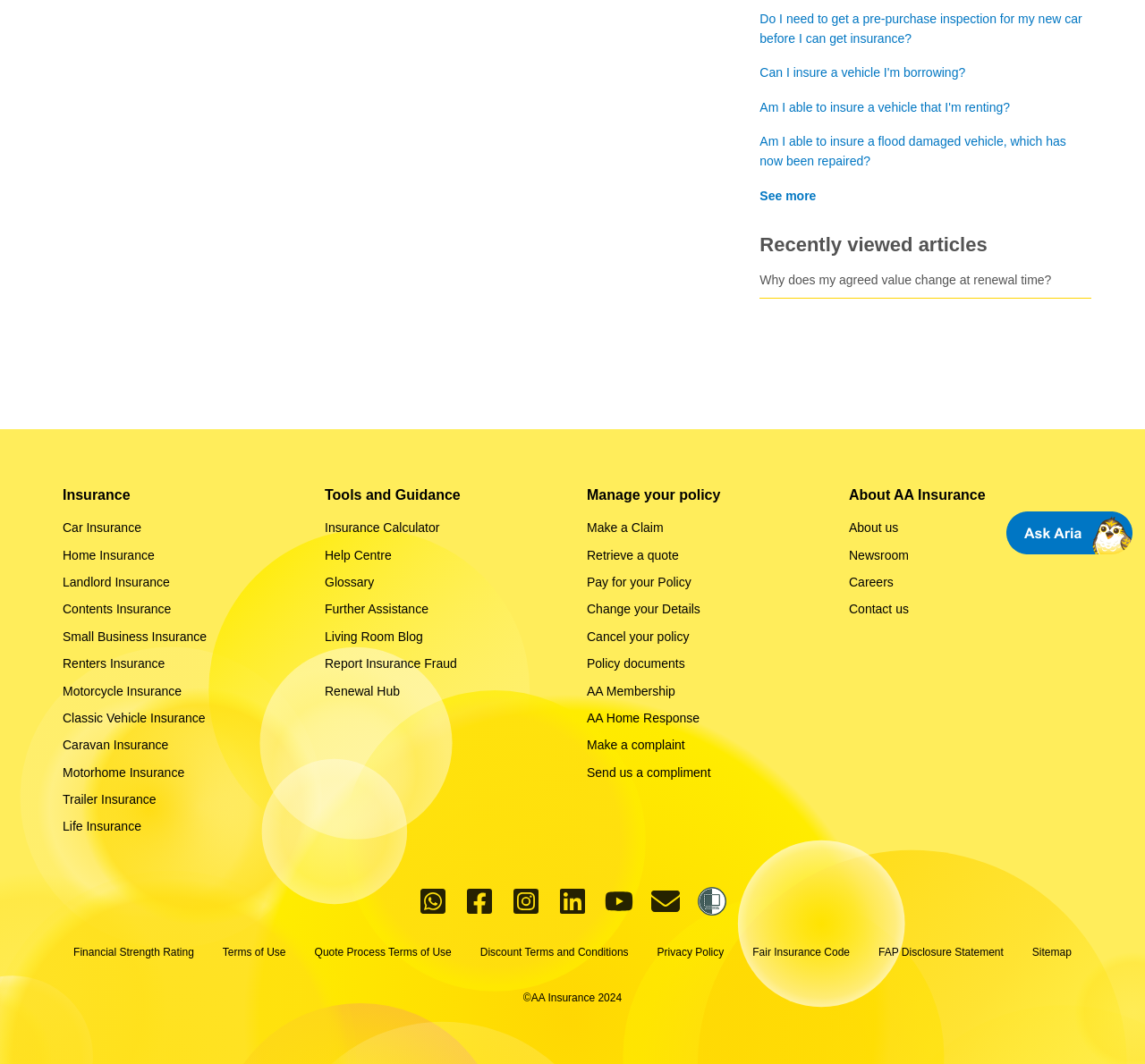Calculate the bounding box coordinates for the UI element based on the following description: "Retrieve a quote". Ensure the coordinates are four float numbers between 0 and 1, i.e., [left, top, right, bottom].

[0.512, 0.512, 0.716, 0.531]